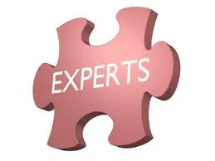Carefully observe the image and respond to the question with a detailed answer:
What is the purpose of the image?

The image serves as a metaphorical representation of skilled professionals who contribute to successfully solving complex analytical problems, emphasizing the availability of a dedicated team ready to help tackle data analysis challenges using SPSS.